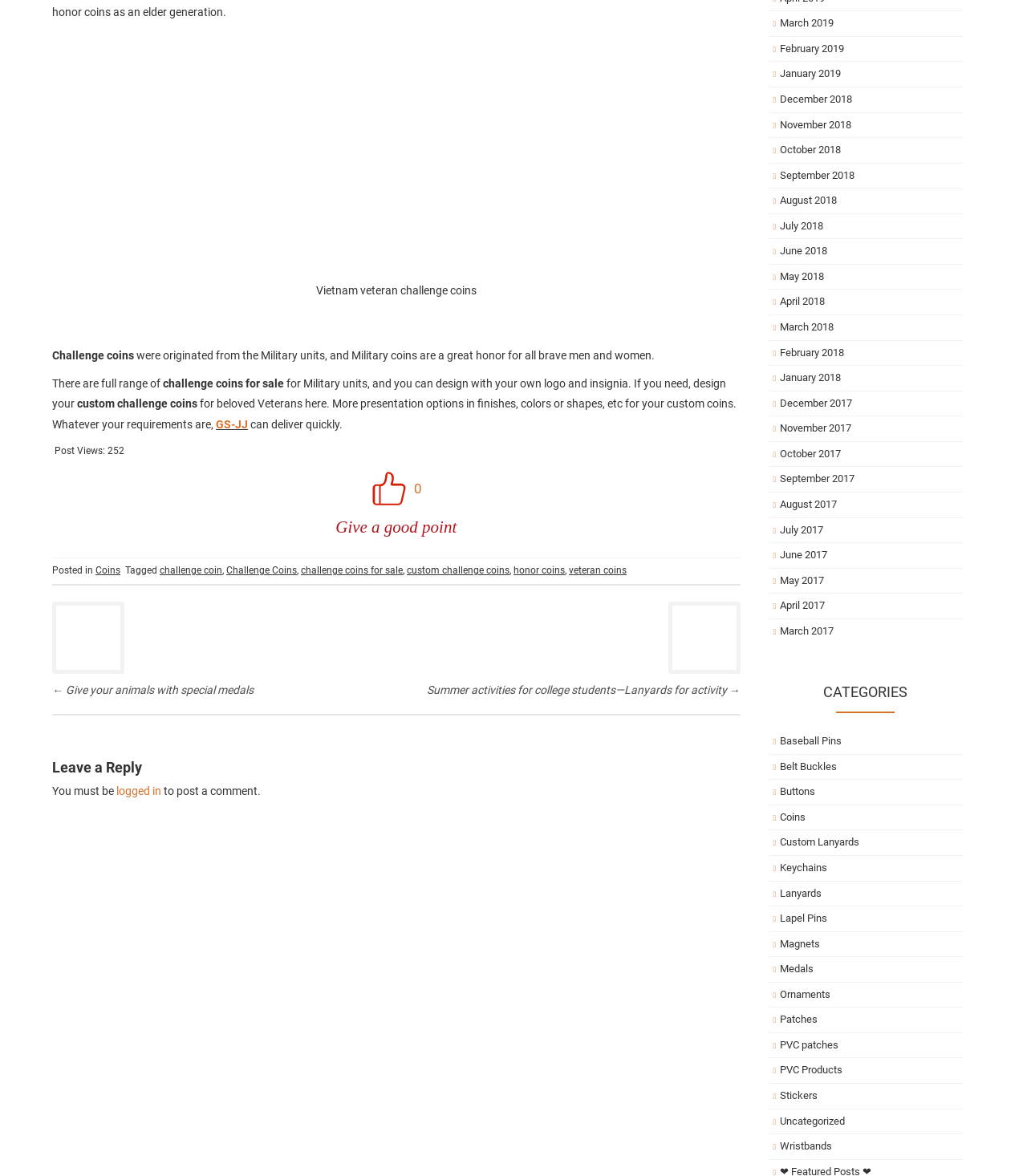Refer to the image and answer the question with as much detail as possible: What is the purpose of challenge coins?

According to the text on the webpage, challenge coins are used to honor military units and veterans, and they can be customized with logos and insignia. This suggests that the primary purpose of challenge coins is to serve as a symbol of recognition and appreciation for military service.